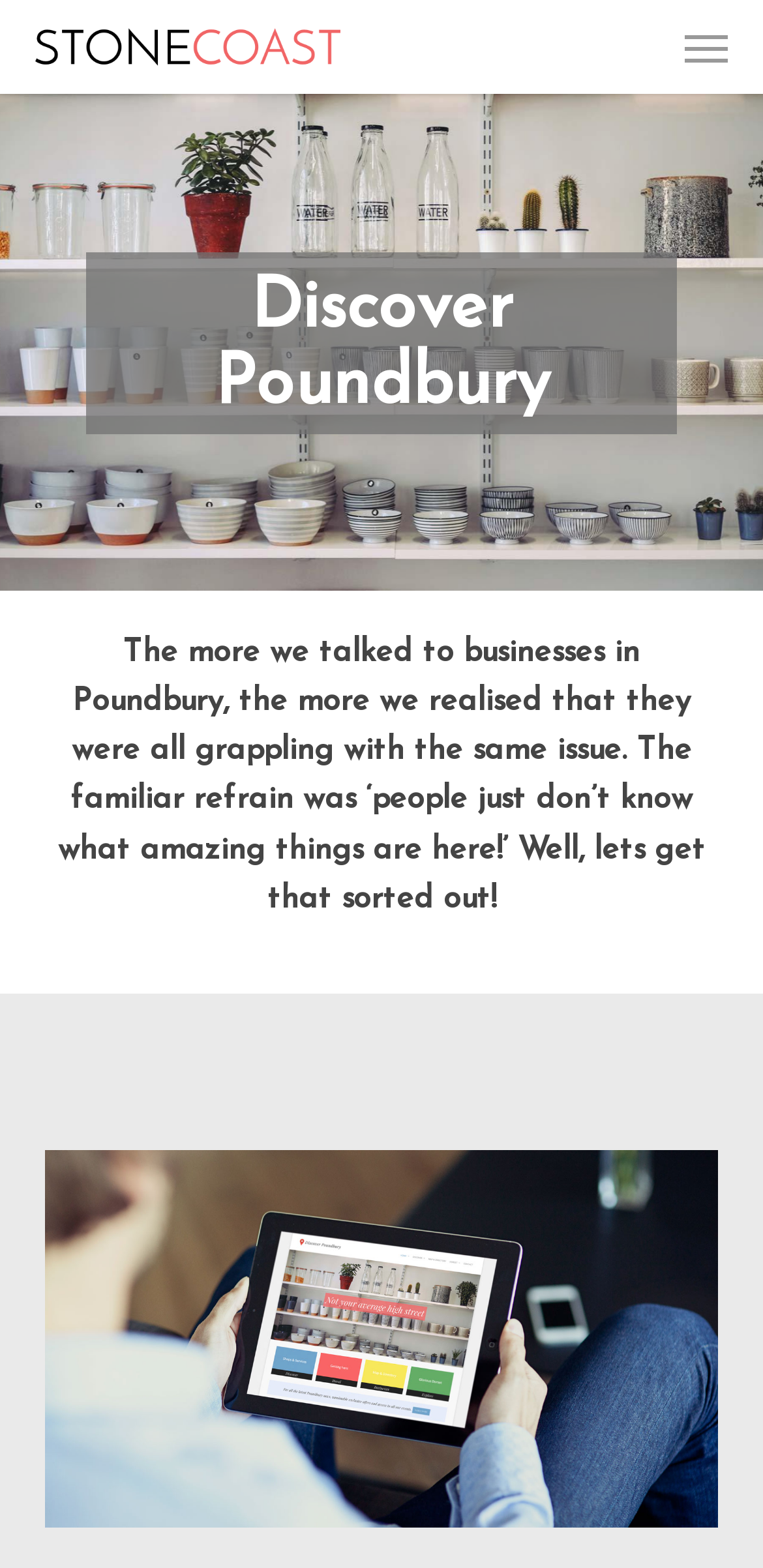Provide the bounding box coordinates of the HTML element this sentence describes: "alt="Stonecoast Creative"". The bounding box coordinates consist of four float numbers between 0 and 1, i.e., [left, top, right, bottom].

[0.046, 0.015, 0.446, 0.045]